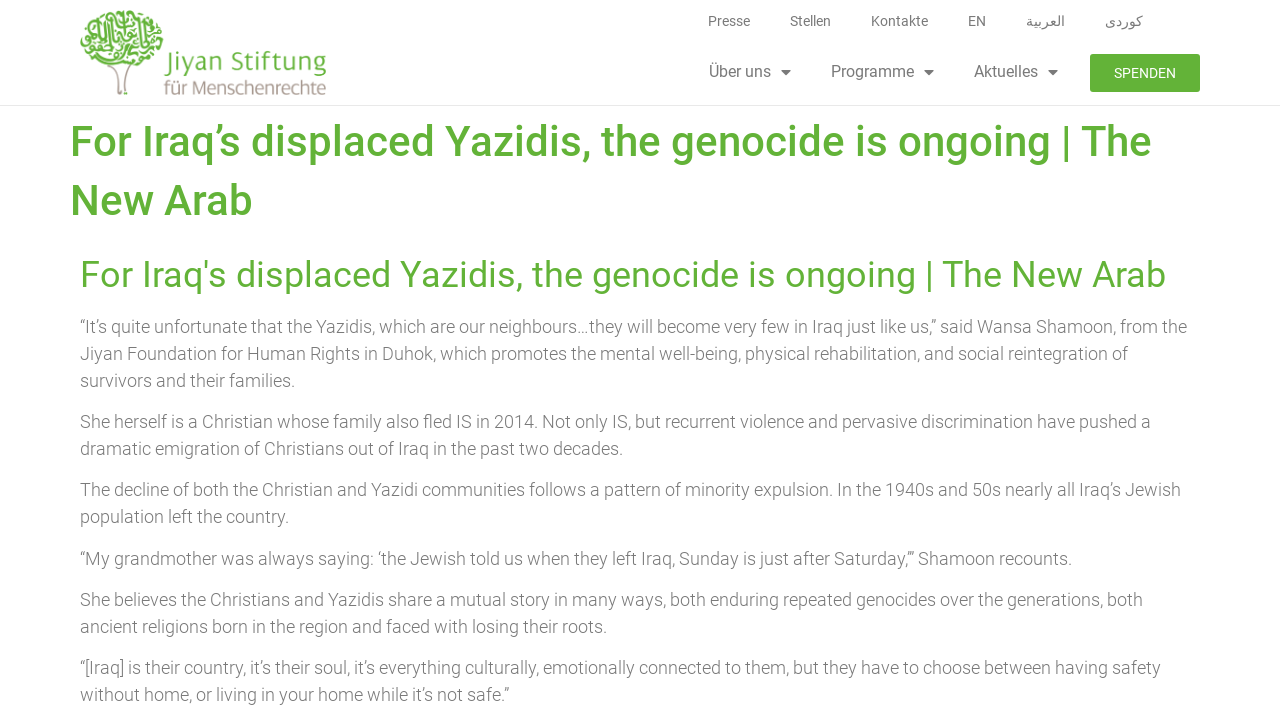Determine the bounding box coordinates of the clickable element to complete this instruction: "Donate by clicking the 'SPENDEN' button". Provide the coordinates in the format of four float numbers between 0 and 1, [left, top, right, bottom].

[0.852, 0.074, 0.938, 0.127]